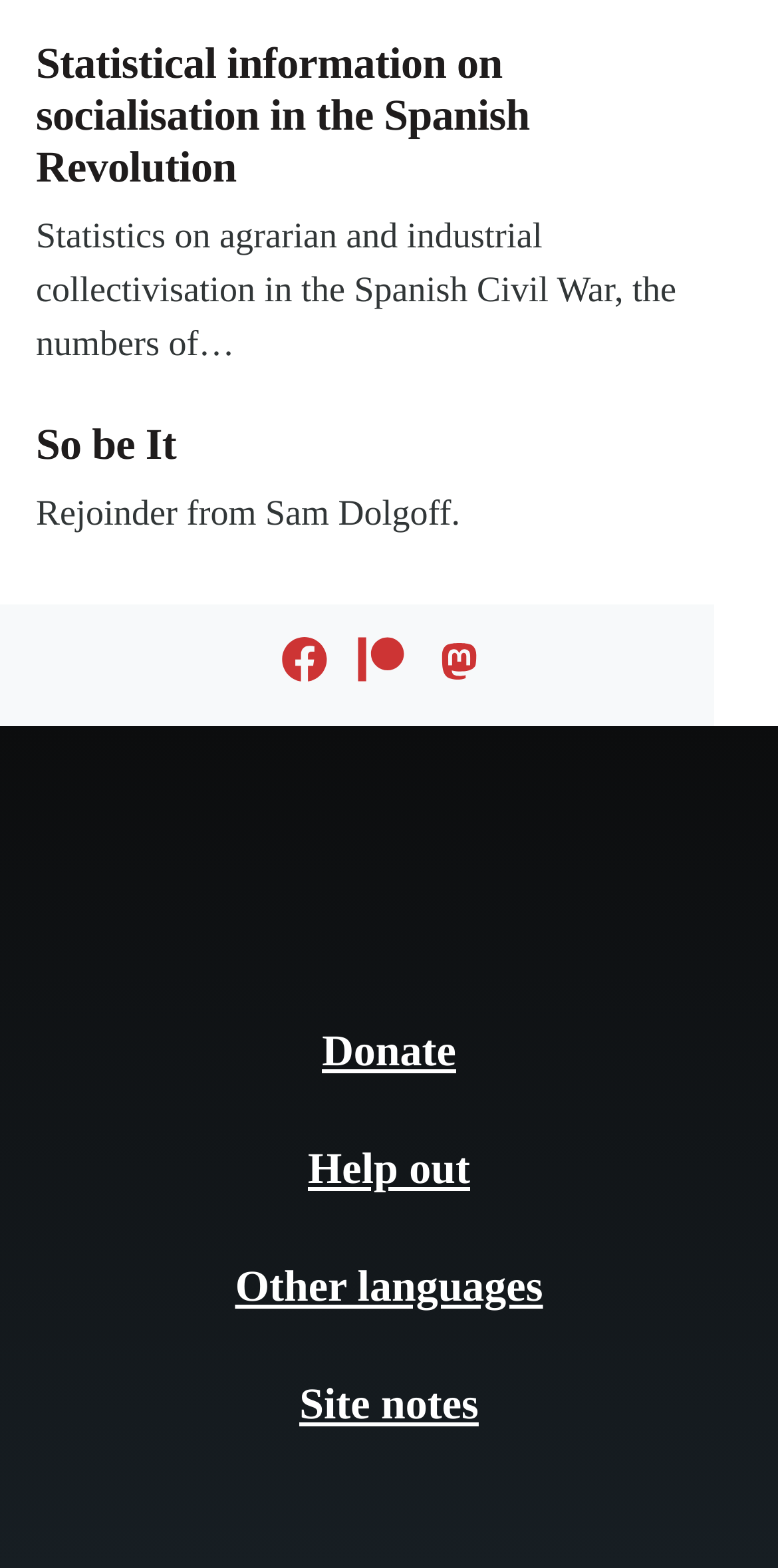Given the description of a UI element: "Contact us", identify the bounding box coordinates of the matching element in the webpage screenshot.

None